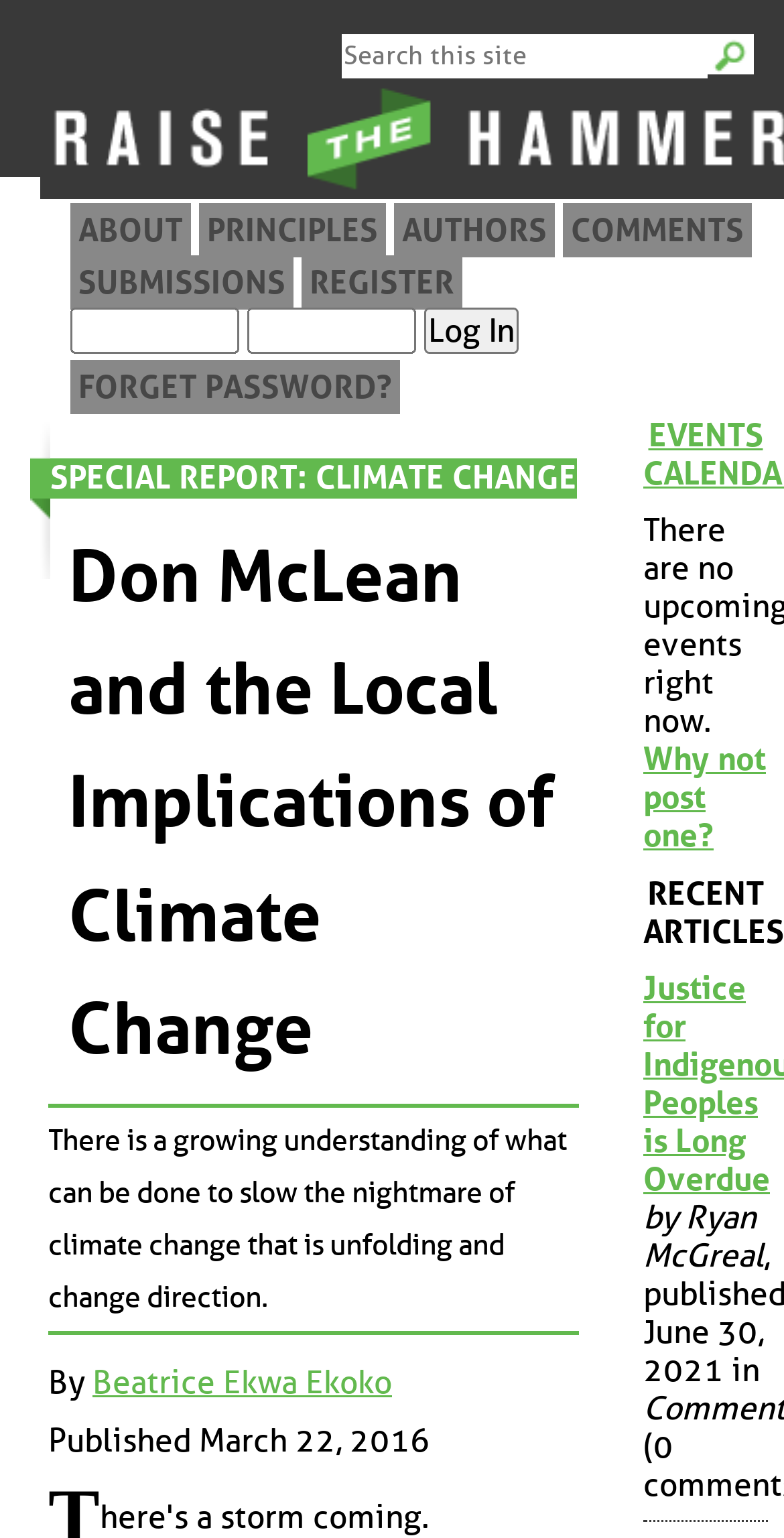Given the element description name="pword" title="Password", specify the bounding box coordinates of the corresponding UI element in the format (top-left x, top-left y, bottom-right x, bottom-right y). All values must be between 0 and 1.

[0.315, 0.199, 0.531, 0.23]